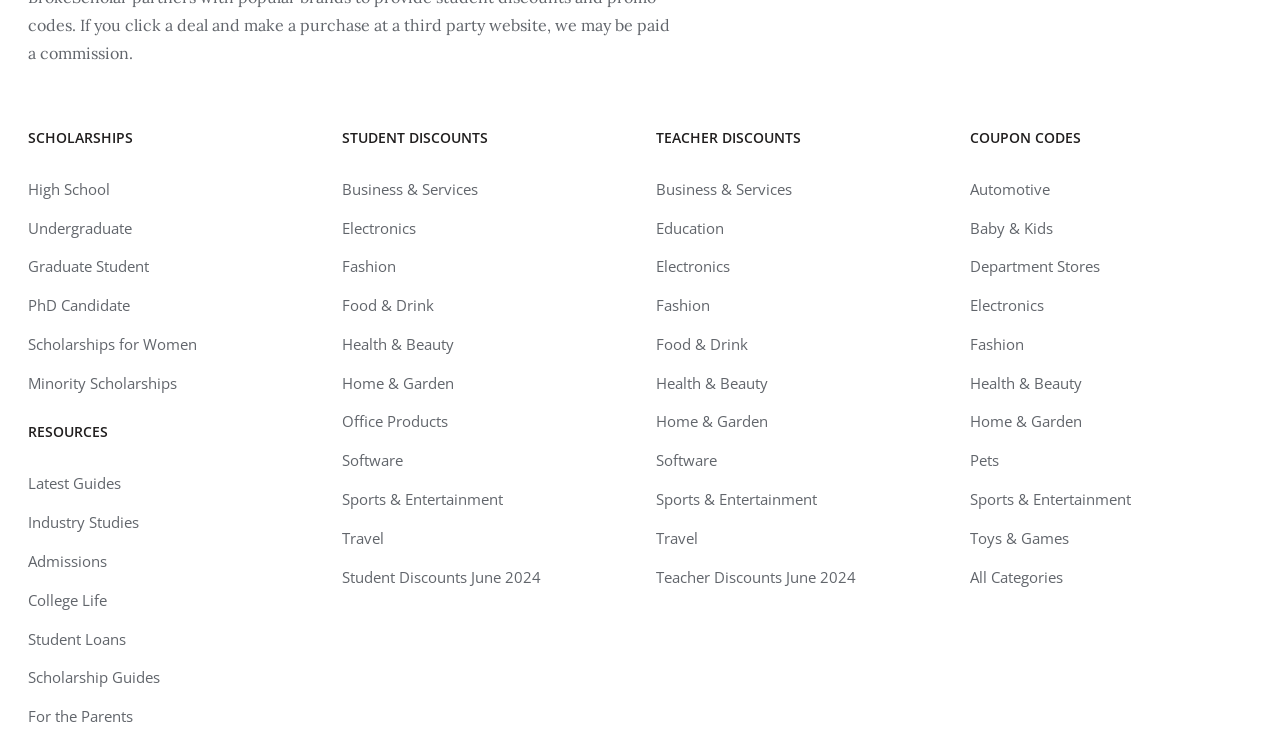How many categories of coupon codes are there?
Based on the screenshot, provide a one-word or short-phrase response.

12